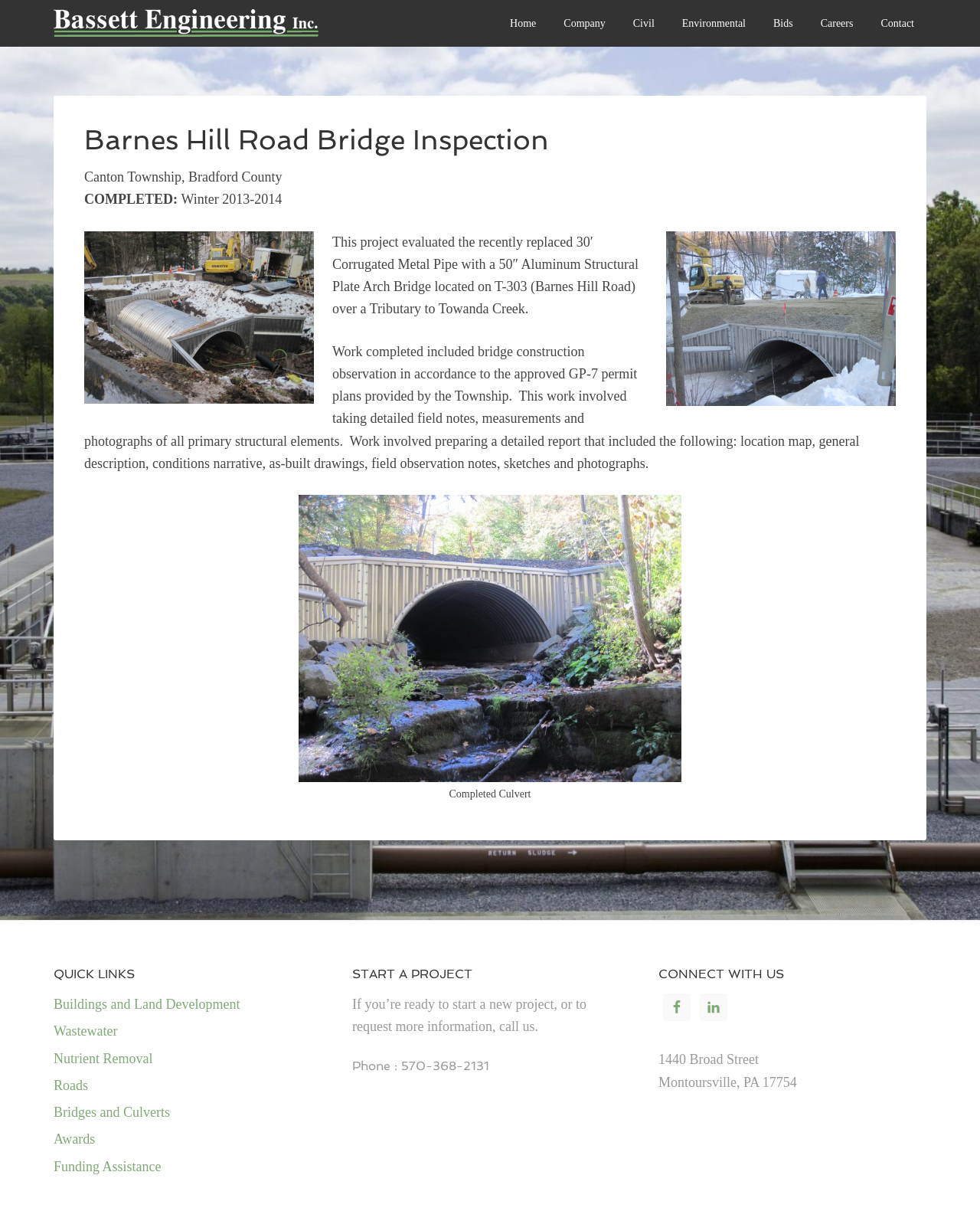What is the location of the bridge inspection?
Your answer should be a single word or phrase derived from the screenshot.

Canton Township, Bradford County